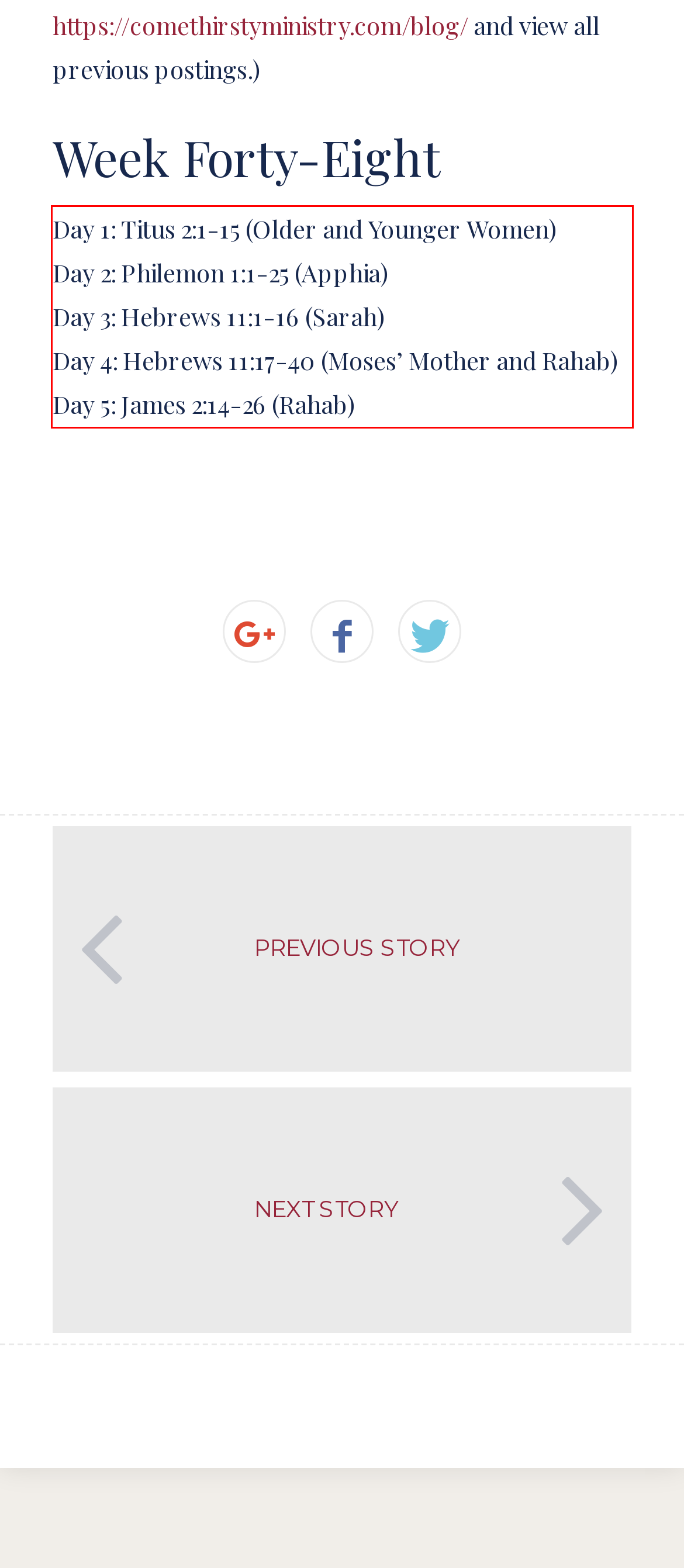Please perform OCR on the UI element surrounded by the red bounding box in the given webpage screenshot and extract its text content.

Day 1: Titus 2:1-15 (Older and Younger Women) Day 2: Philemon 1:1-25 (Apphia) Day 3: Hebrews 11:1-16 (Sarah) Day 4: Hebrews 11:17-40 (Moses’ Mother and Rahab) Day 5: James 2:14-26 (Rahab)